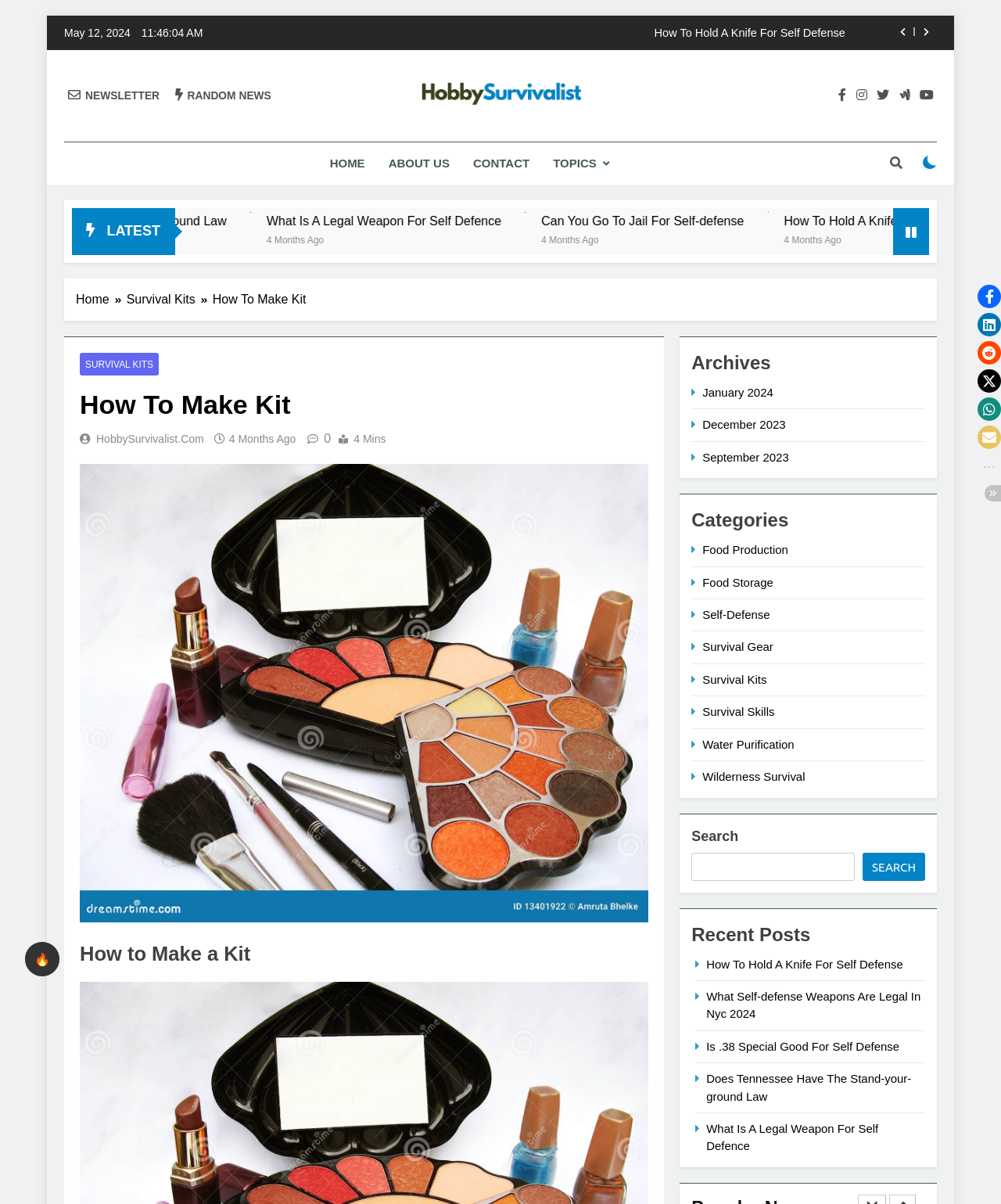Analyze the image and deliver a detailed answer to the question: How many months are listed in the 'Archives' section?

I counted the number of months listed under the 'Archives' heading, which are 'January 2024', 'December 2023', and 'September 2023'. There are 3 months in total.